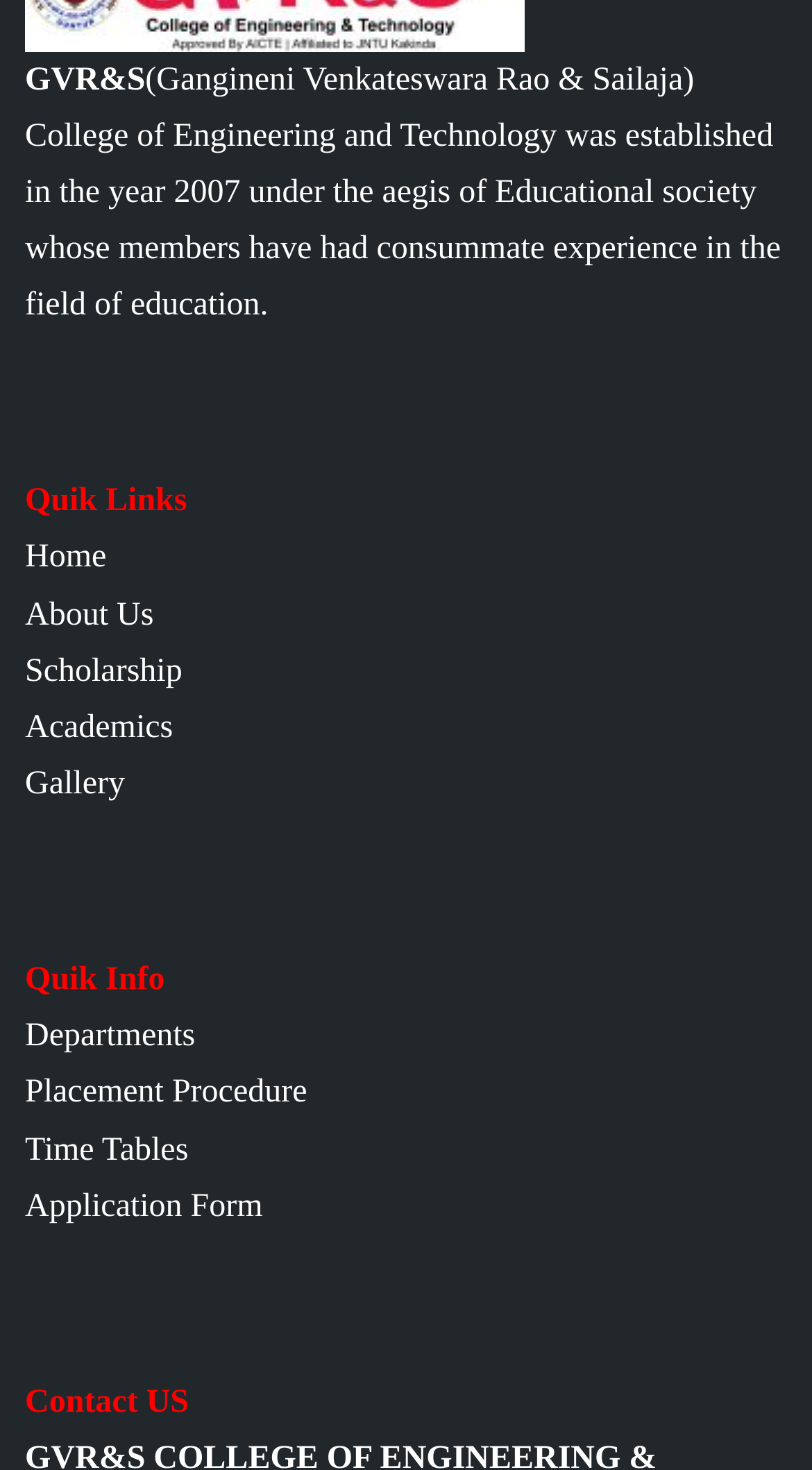Find the bounding box coordinates of the clickable area required to complete the following action: "explore academics".

[0.031, 0.483, 0.213, 0.507]